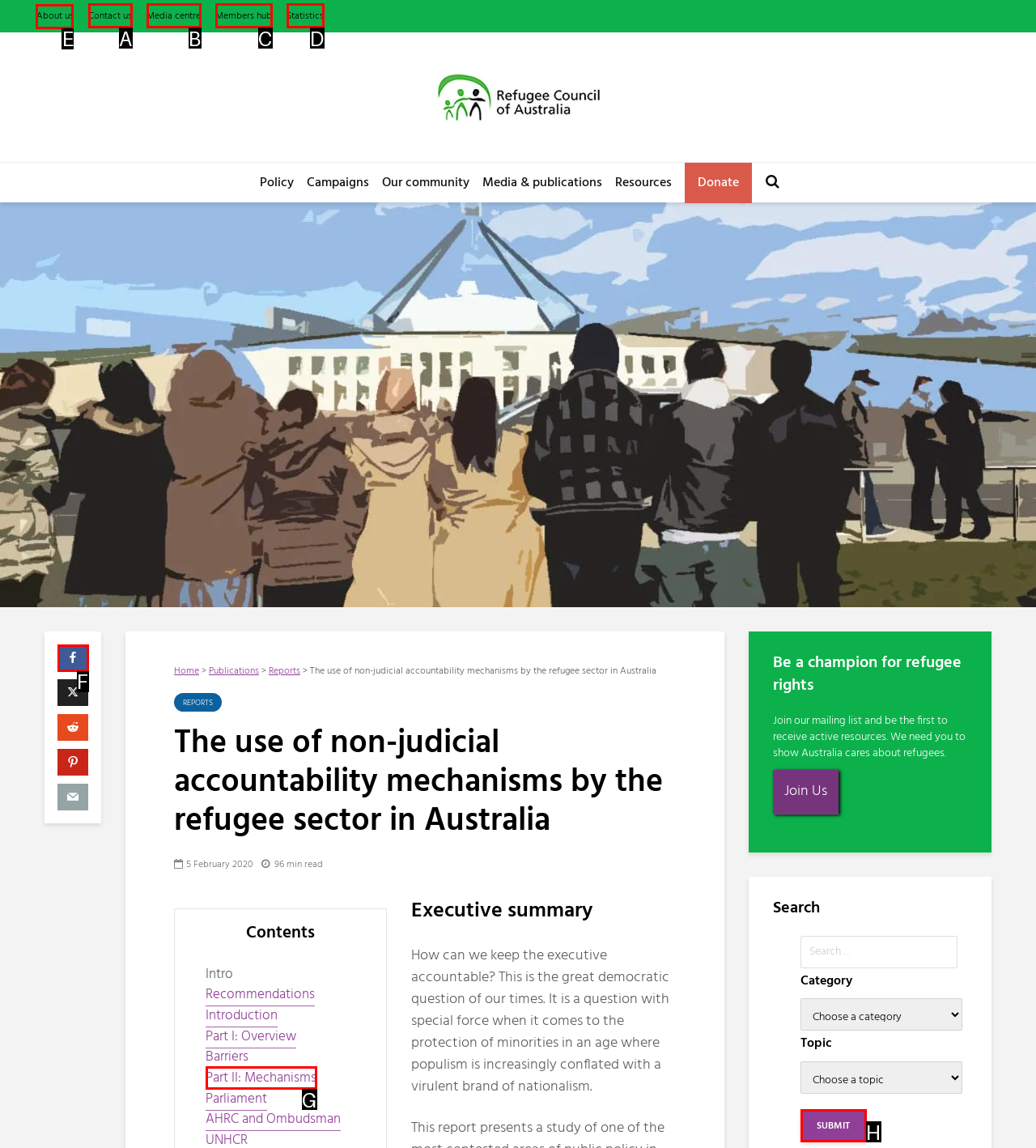Point out the UI element to be clicked for this instruction: Click on About us. Provide the answer as the letter of the chosen element.

E